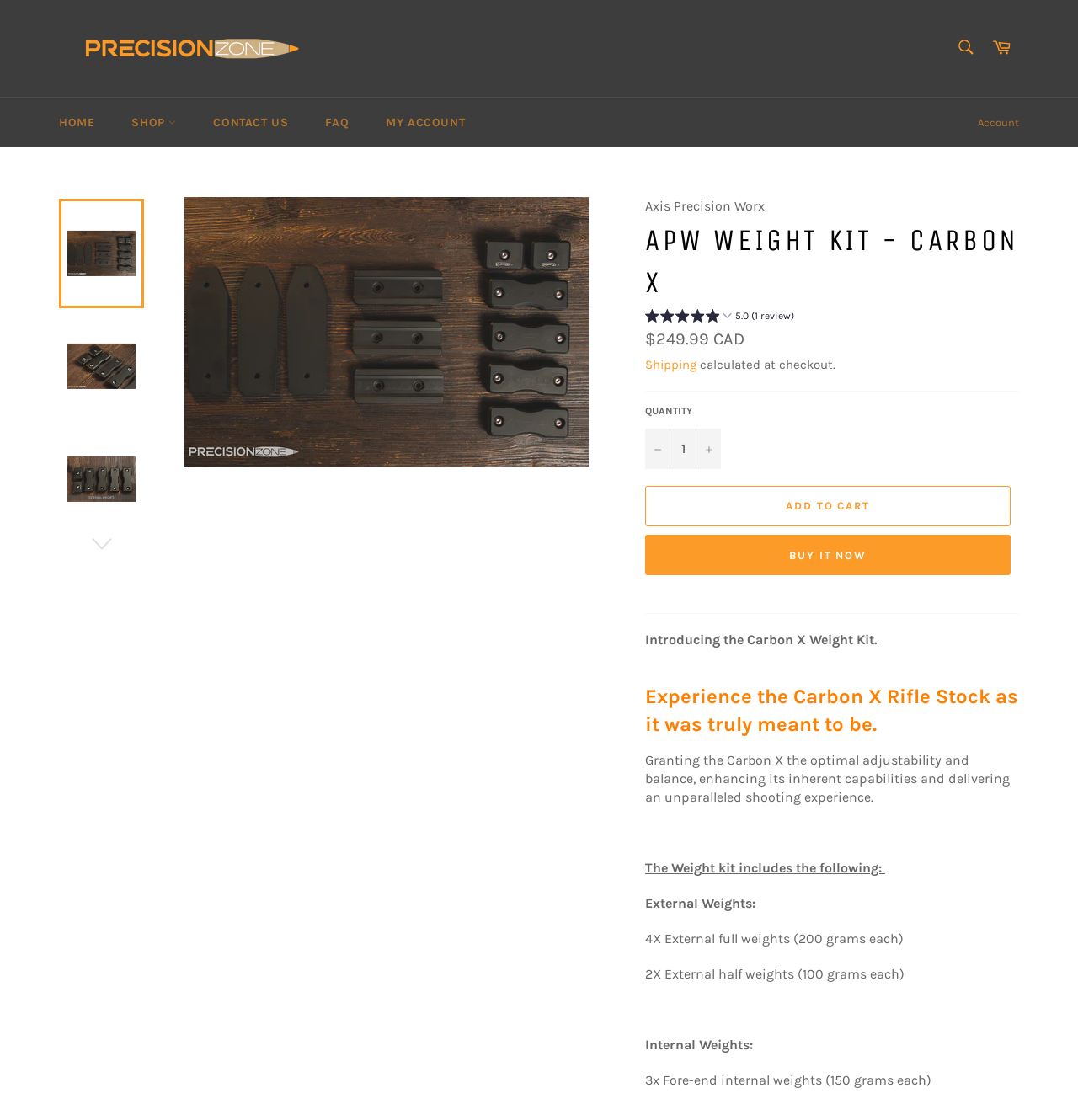Identify the bounding box coordinates of the clickable region required to complete the instruction: "Go to cart". The coordinates should be given as four float numbers within the range of 0 and 1, i.e., [left, top, right, bottom].

[0.912, 0.026, 0.945, 0.06]